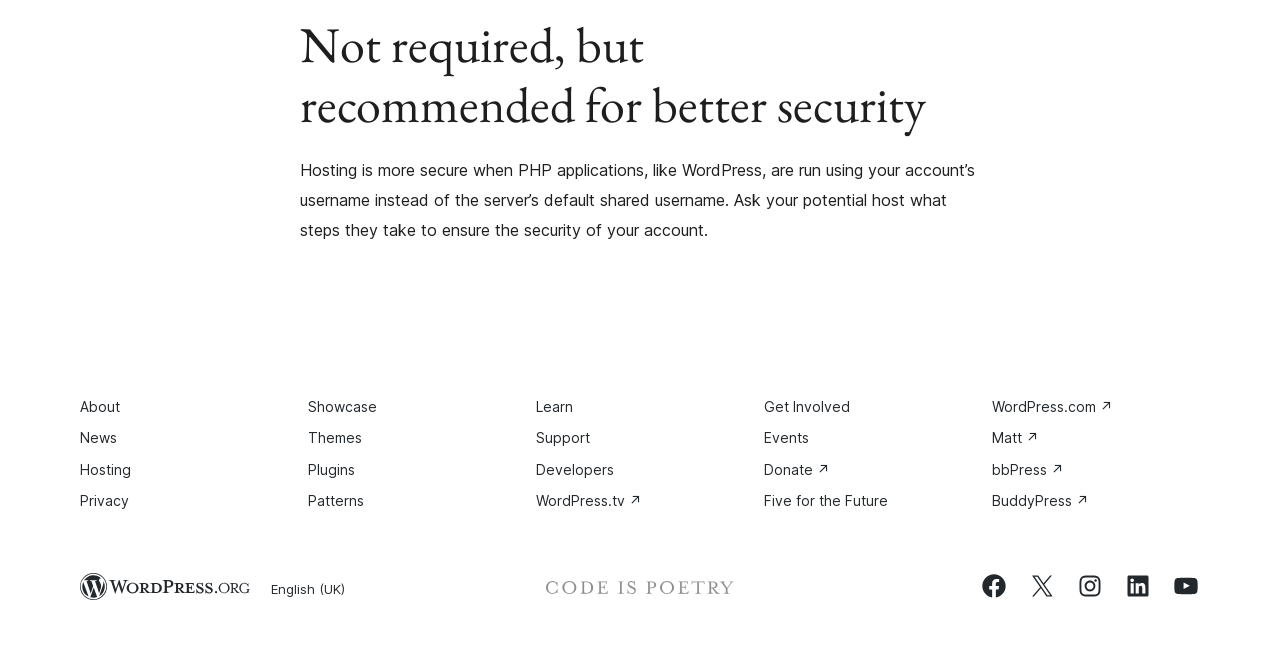Kindly determine the bounding box coordinates for the clickable area to achieve the given instruction: "Visit WordPress.org".

[0.062, 0.865, 0.196, 0.909]